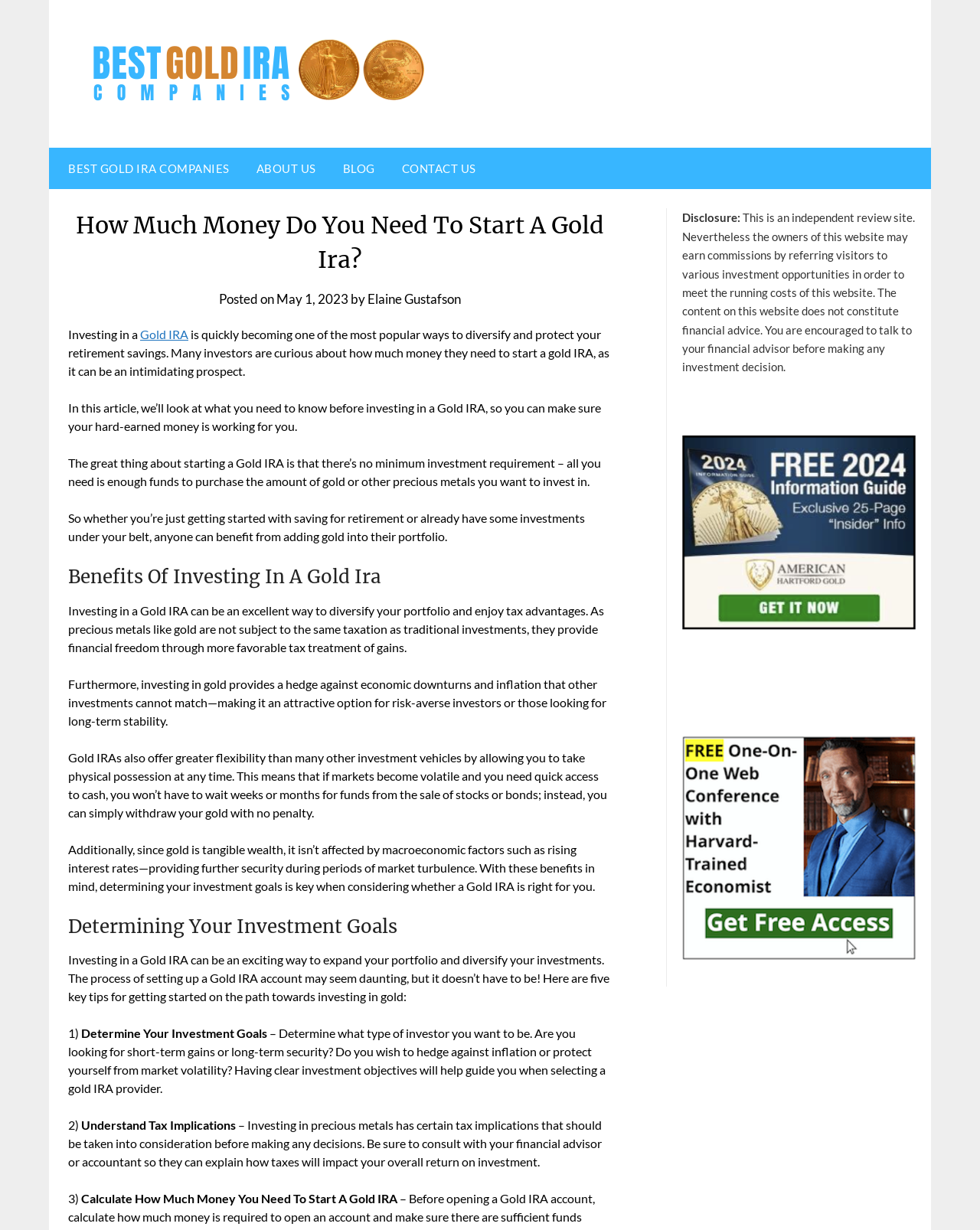Determine the bounding box for the described UI element: "May 1, 2023".

[0.282, 0.237, 0.356, 0.25]